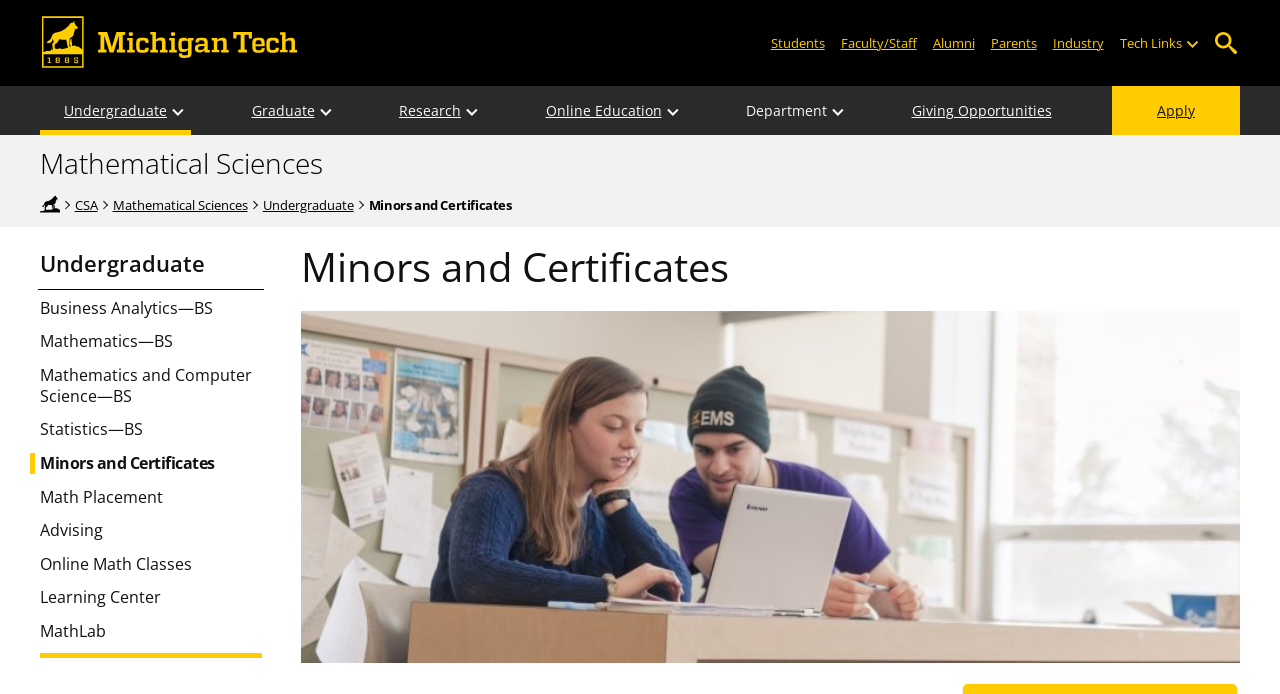Generate a comprehensive description of the contents of the webpage.

The webpage is about the Department of Mathematical Sciences at Michigan Tech, specifically showcasing the Minors and Certificates offered. At the top left corner, there is a Michigan Tech logo, accompanied by a list of audience links, including Students, Faculty/Staff, Alumni, Parents, and Industry. To the right of the logo, there is a search button and a "Tech Links" text with an "Open sub-menu" button.

The main navigation menu is located below the logo, with links to Undergraduate, Graduate, Research, Online Education, Department, Giving Opportunities, and Apply. Below the main navigation menu, there is a site title region with a link to Mathematical Sciences and a breadcrumbs navigation bar showing the path from Home to Minors and Certificates.

On the left side, there is a navigation bar with links to Undergraduate, Business Analytics, Mathematics, Mathematics and Computer Science, Statistics, Minors and Certificates, Math Placement, Advising, Online Math Classes, Learning Center, and MathLab.

The main content area has a heading "Minors and Certificates" and an image of a coach helping a student in the Math Learning Center, which takes up most of the page. The image is positioned below the breadcrumbs navigation bar and above the left side navigation bar.

The webpage also provides information about the Minor in Mathematical Sciences and Statistics, as well as Certificates in Actuarial Science and Business Analytics, as mentioned in the meta description.